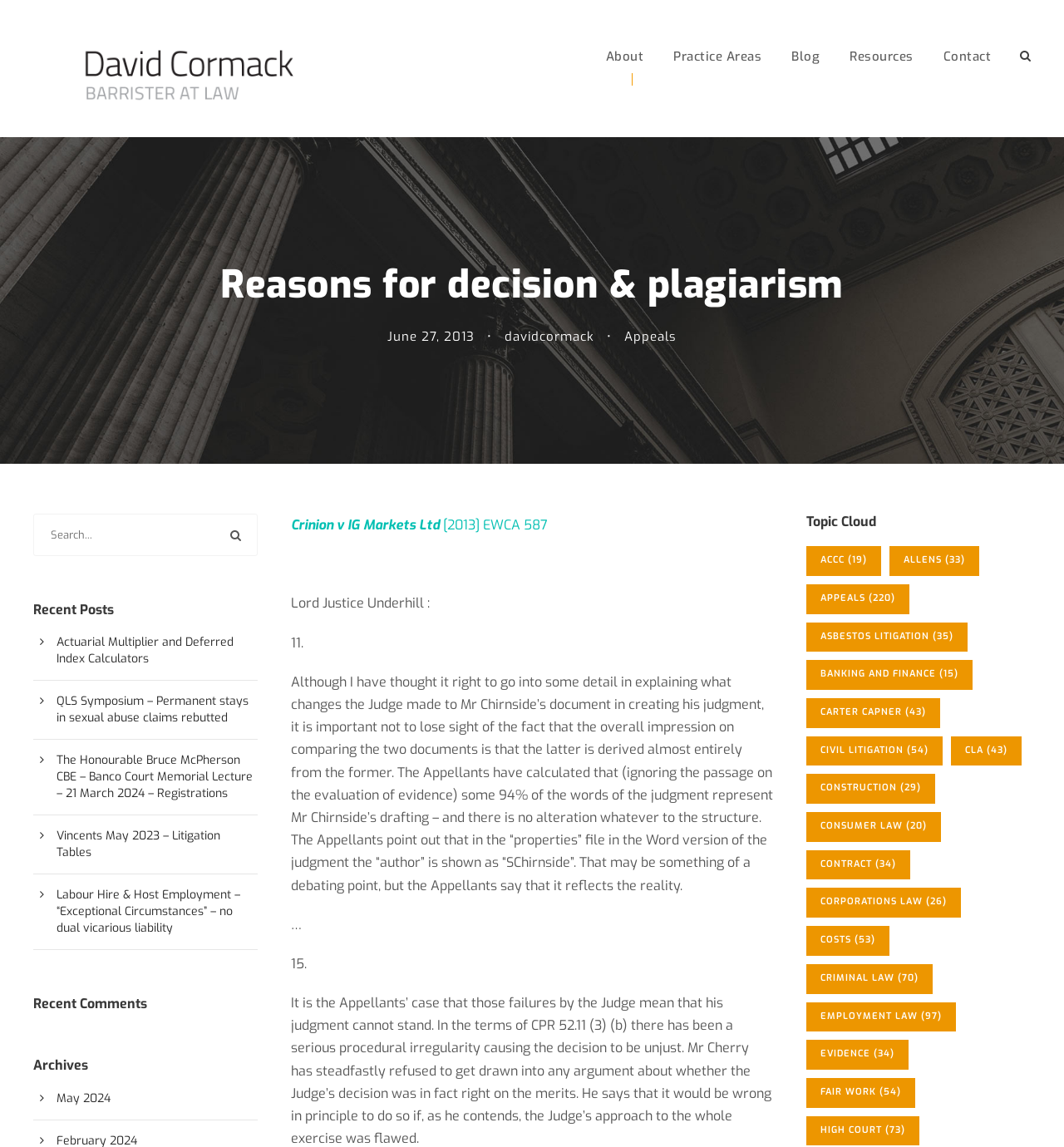Give a short answer to this question using one word or a phrase:
What is the name of the judge mentioned in the text?

Lord Justice Underhill